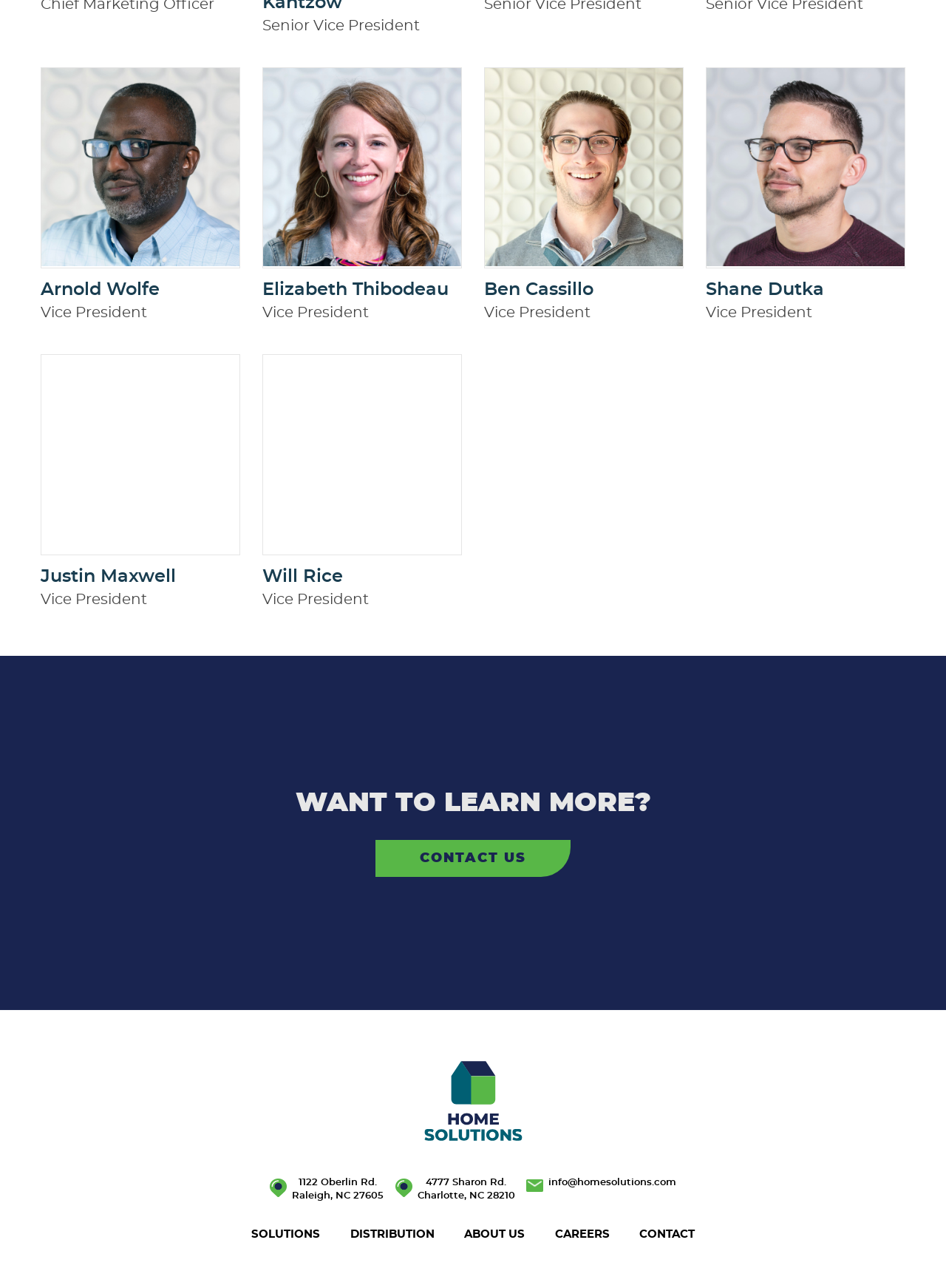Using the element description provided, determine the bounding box coordinates in the format (top-left x, top-left y, bottom-right x, bottom-right y). Ensure that all values are floating point numbers between 0 and 1. Element description: Home Solutions Logo

[0.443, 0.819, 0.557, 0.89]